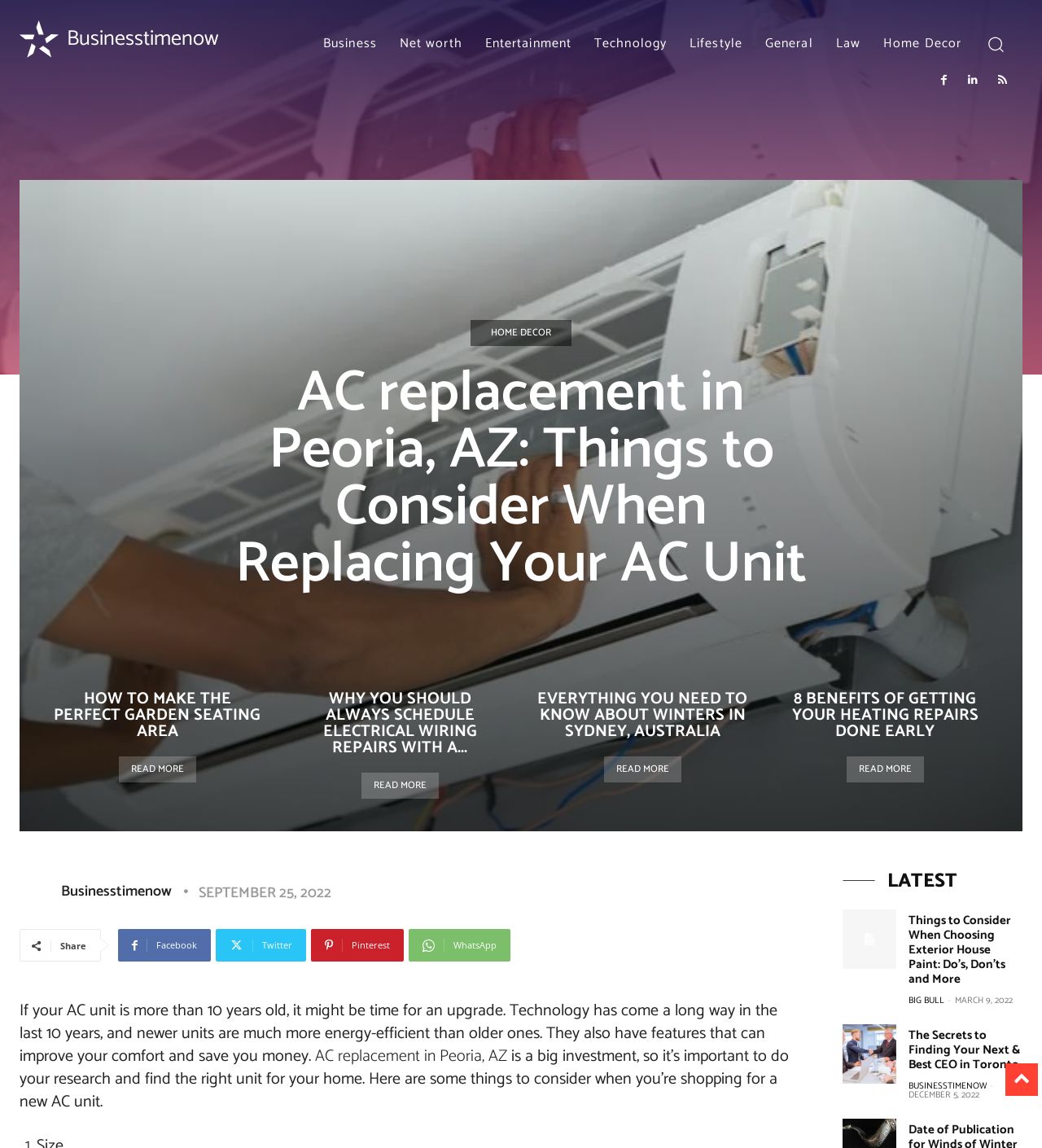Determine the bounding box coordinates of the clickable element to achieve the following action: 'Read the article 'Things to Consider When Choosing Exterior House Paint: Do’s, Don’ts and More''. Provide the coordinates as four float values between 0 and 1, formatted as [left, top, right, bottom].

[0.809, 0.792, 0.86, 0.844]